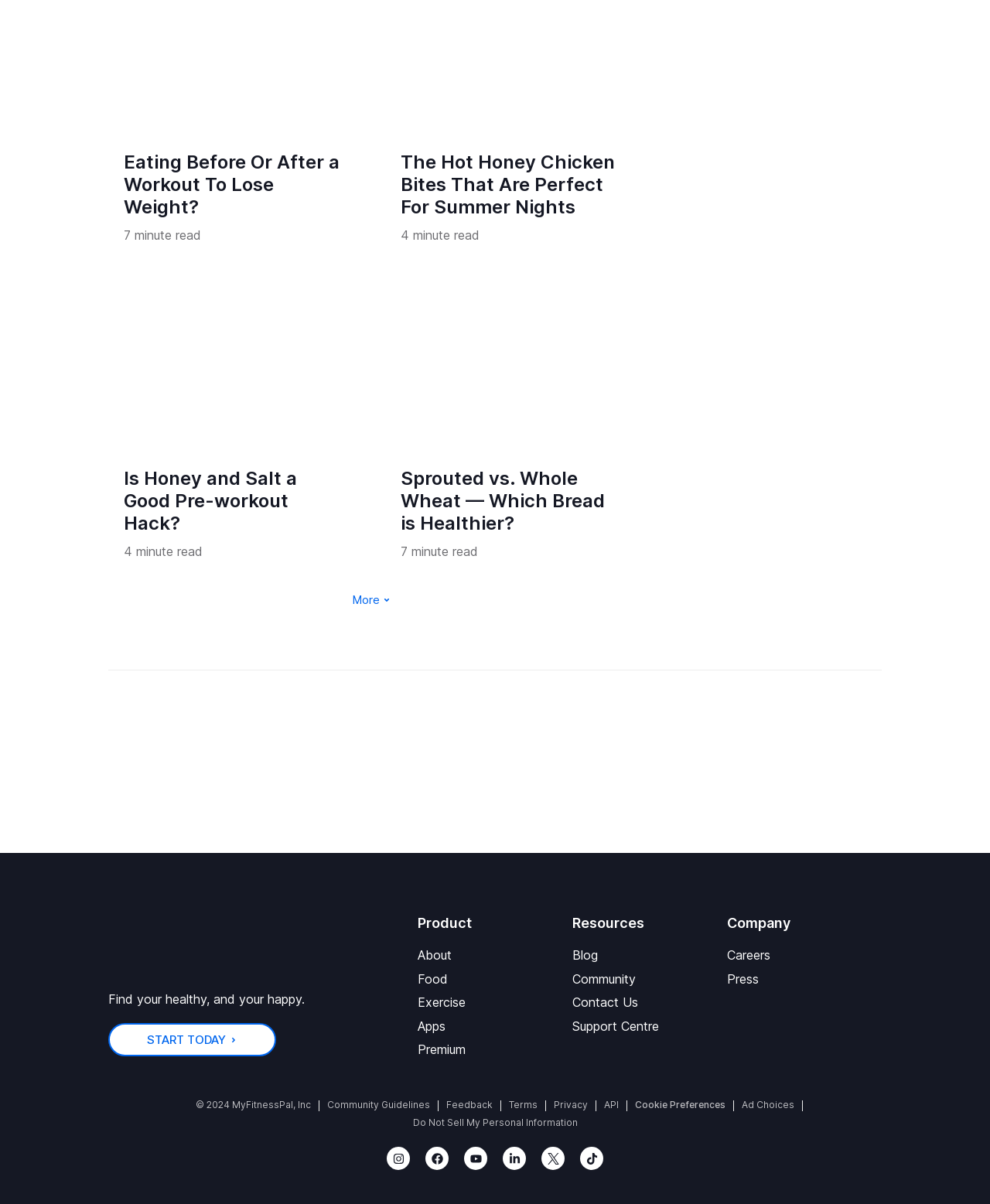Specify the bounding box coordinates of the area to click in order to execute this command: 'Start today with MyFitnessPal'. The coordinates should consist of four float numbers ranging from 0 to 1, and should be formatted as [left, top, right, bottom].

[0.109, 0.849, 0.279, 0.877]